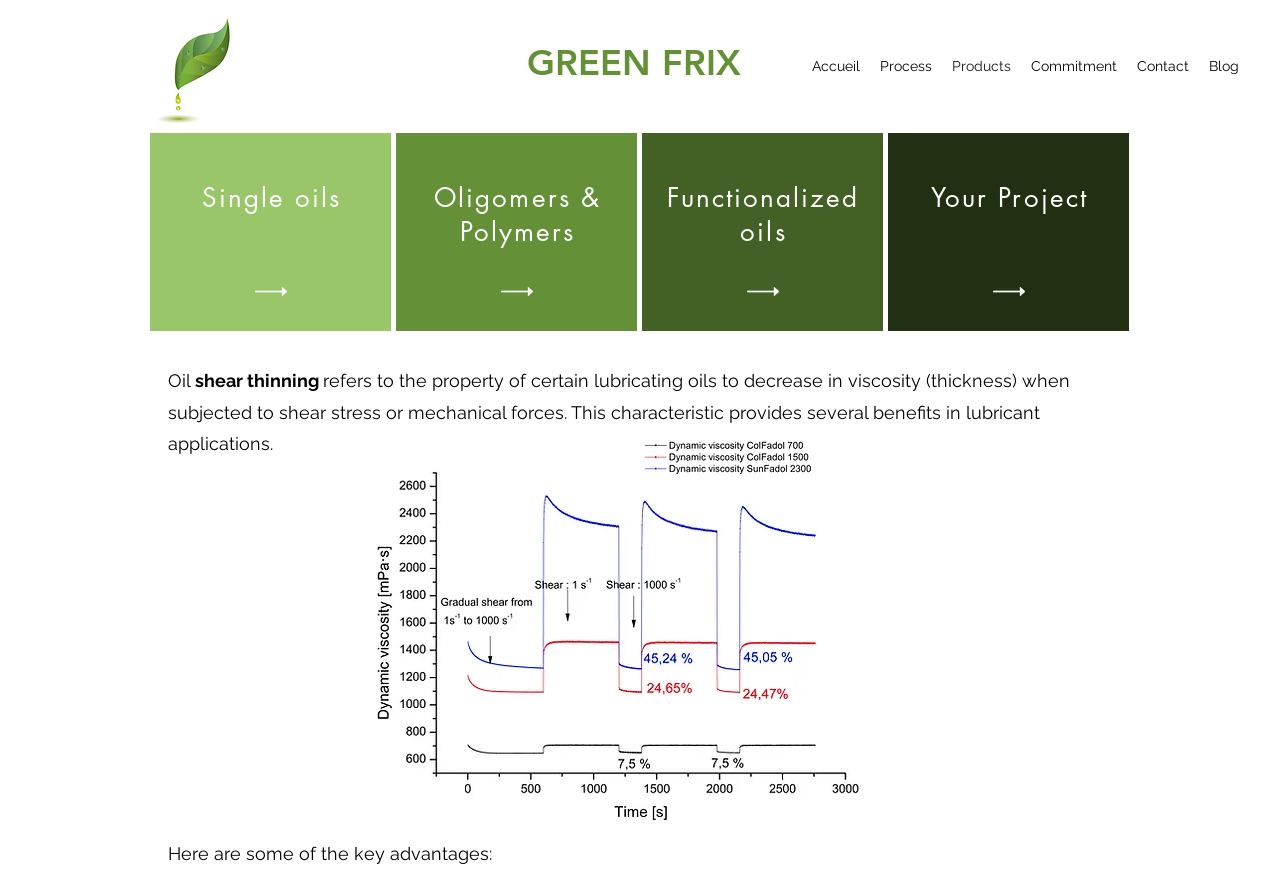Highlight the bounding box of the UI element that corresponds to this description: "Process".

[0.68, 0.041, 0.736, 0.11]